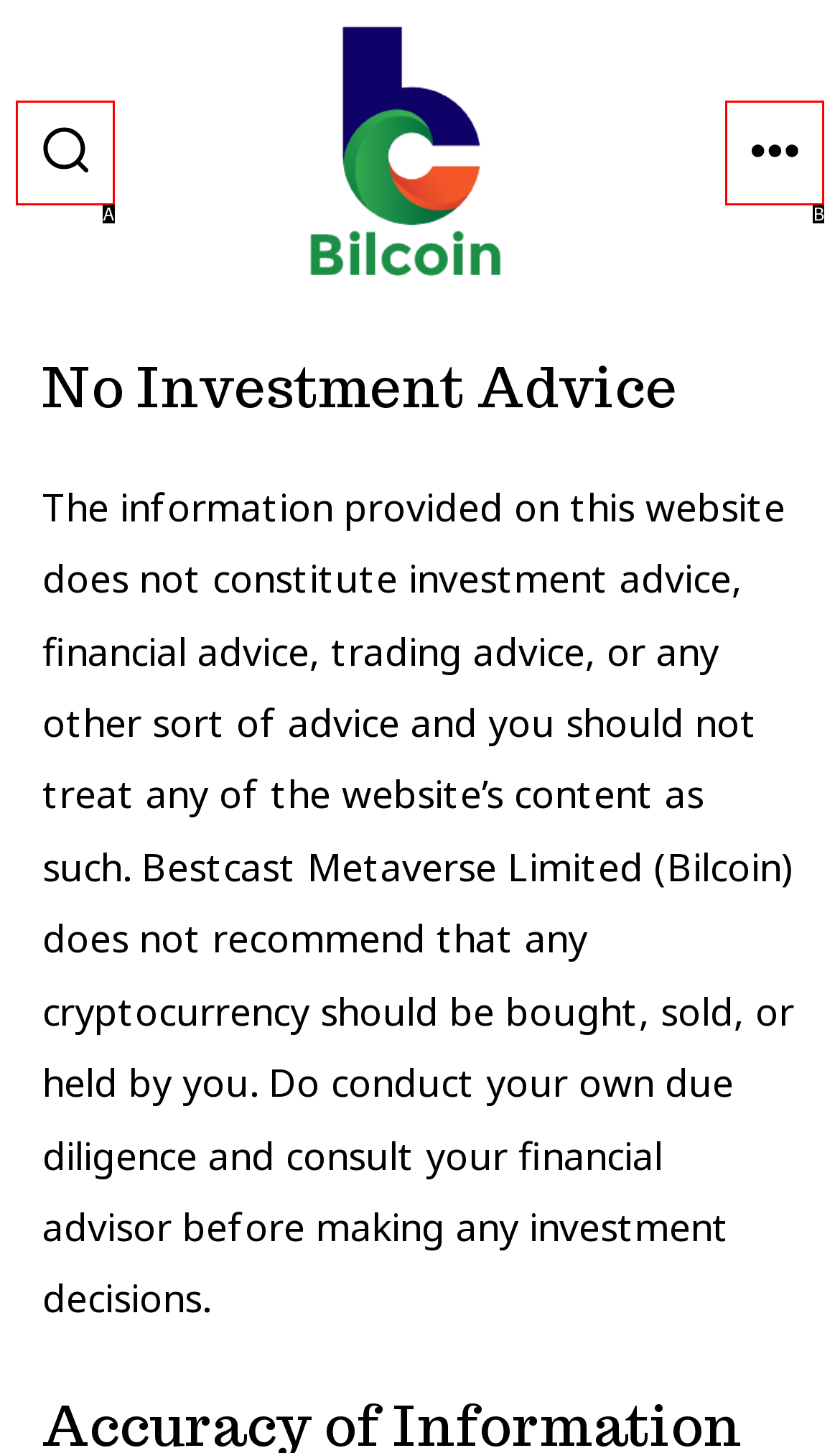Identify the UI element that best fits the description: Search Toggle
Respond with the letter representing the correct option.

A